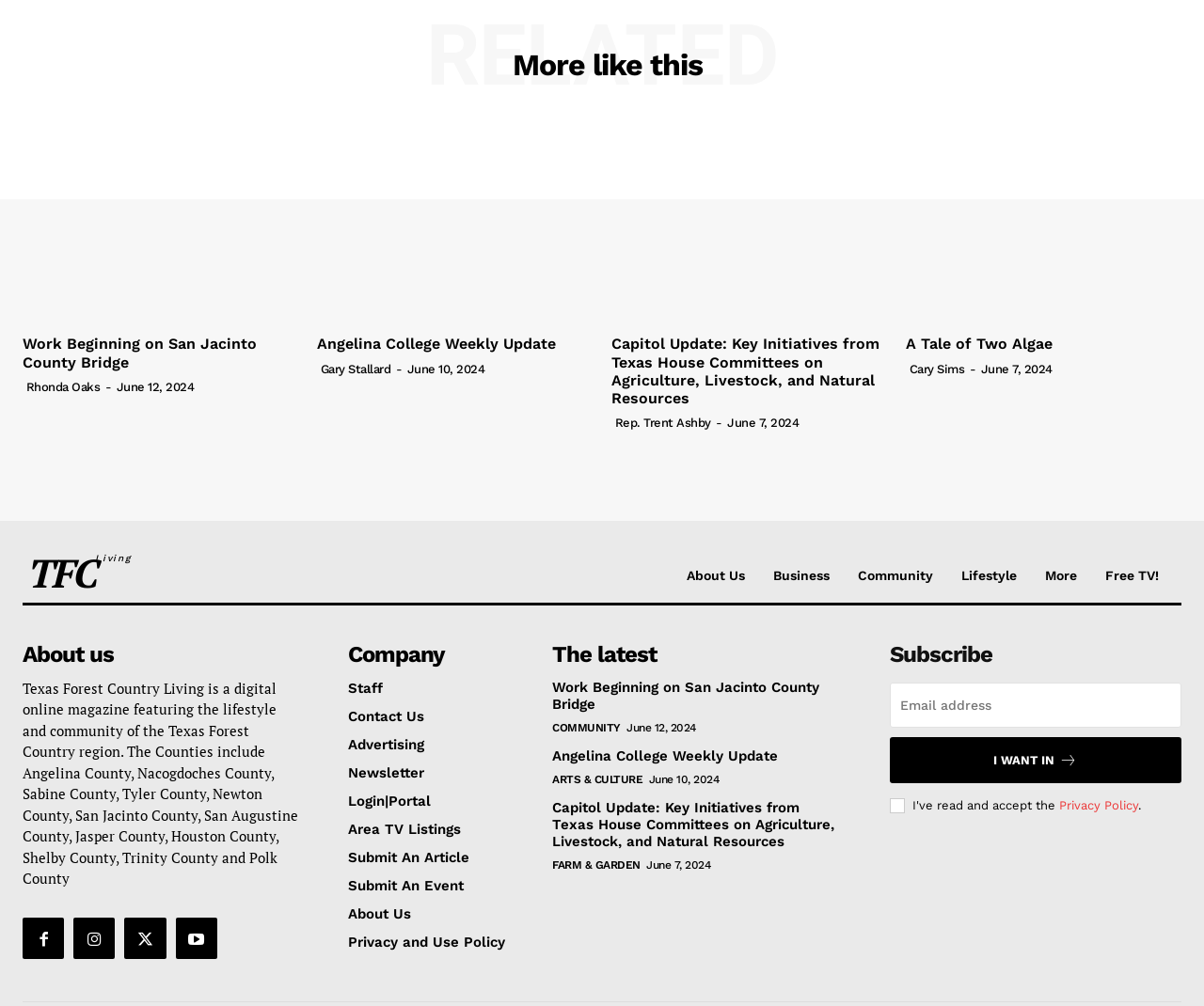Given the description of a UI element: "A Tale of Two Algae", identify the bounding box coordinates of the matching element in the webpage screenshot.

[0.752, 0.333, 0.874, 0.351]